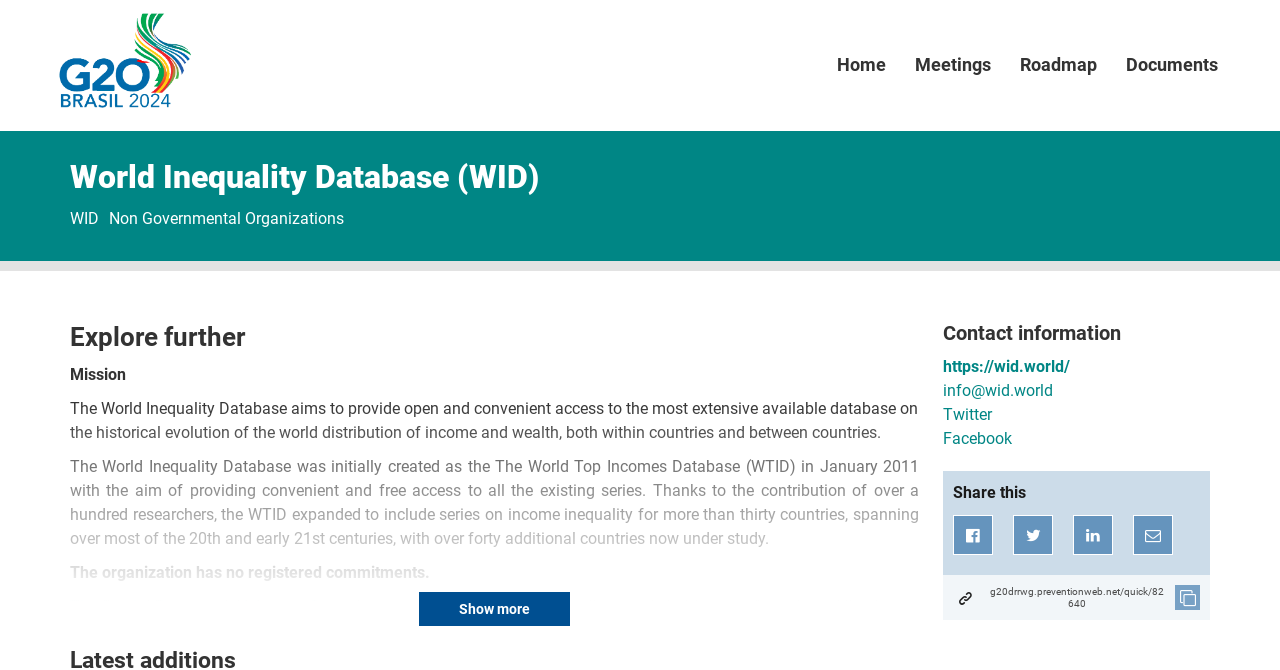Illustrate the webpage thoroughly, mentioning all important details.

The webpage is about the World Inequality Database (WID), which aims to provide open and convenient access to the most extensive available database on the historical evolution of the world distribution of income and wealth. 

At the top left corner, there is a G20DRRWG logo, which is an image. Next to it, there is a main navigation menu with links to "Home", "Meetings", "Roadmap", and "Documents". 

Below the navigation menu, there is a heading that reads "World Inequality Database (WID)". Underneath, there are two sections. The first section has a heading "Non Governmental Organizations" and a paragraph of text that describes the mission of the World Inequality Database. The second section has a heading "Explore further" and provides more information about the database, including its history and goals.

To the right of these sections, there is a contact information section with links to the website, email, Twitter, and Facebook. Below this section, there are social media sharing buttons and a "Copy to Clipboard" button.

There are no images on the page except for the G20DRRWG logo. The overall layout is organized, with clear headings and concise text.